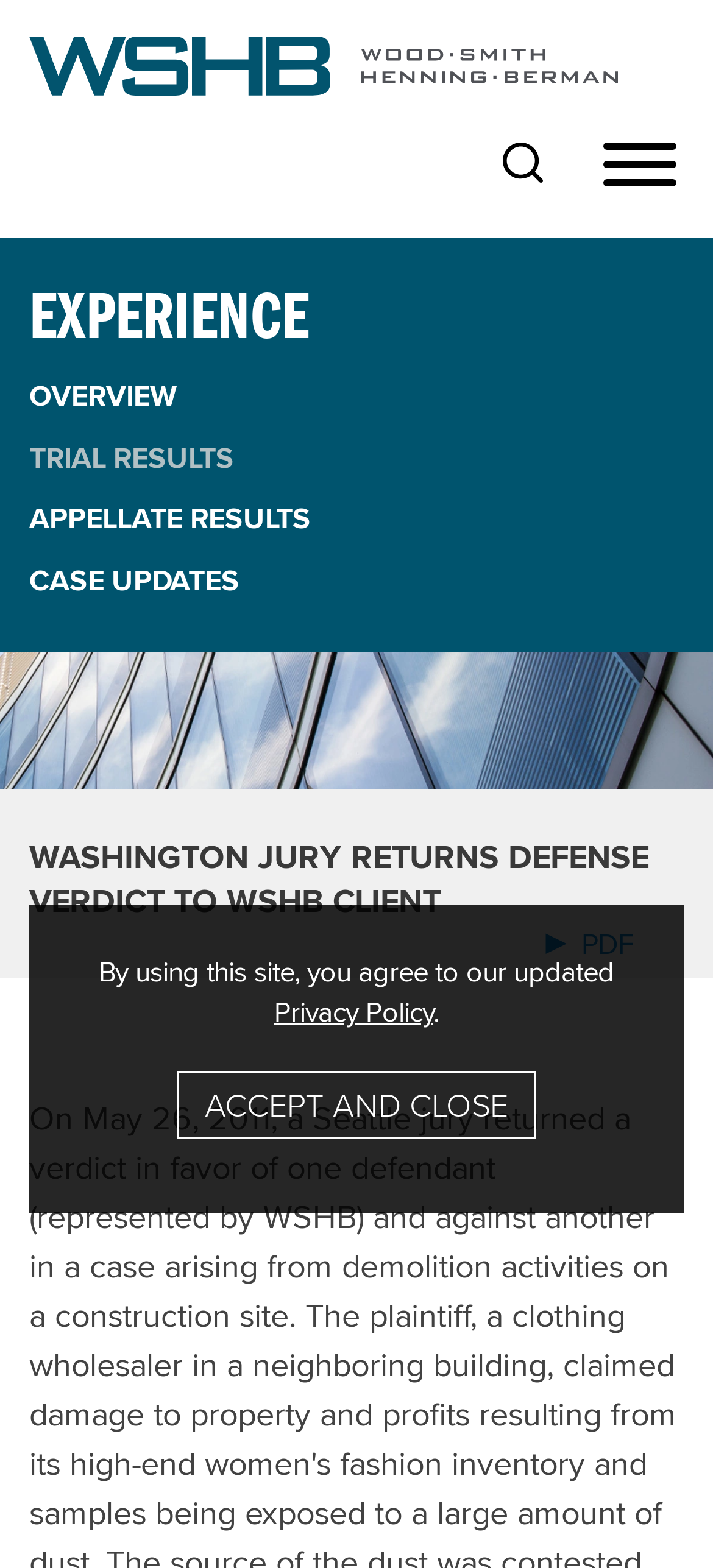Identify the bounding box coordinates necessary to click and complete the given instruction: "click the logo".

[0.041, 0.023, 0.867, 0.062]